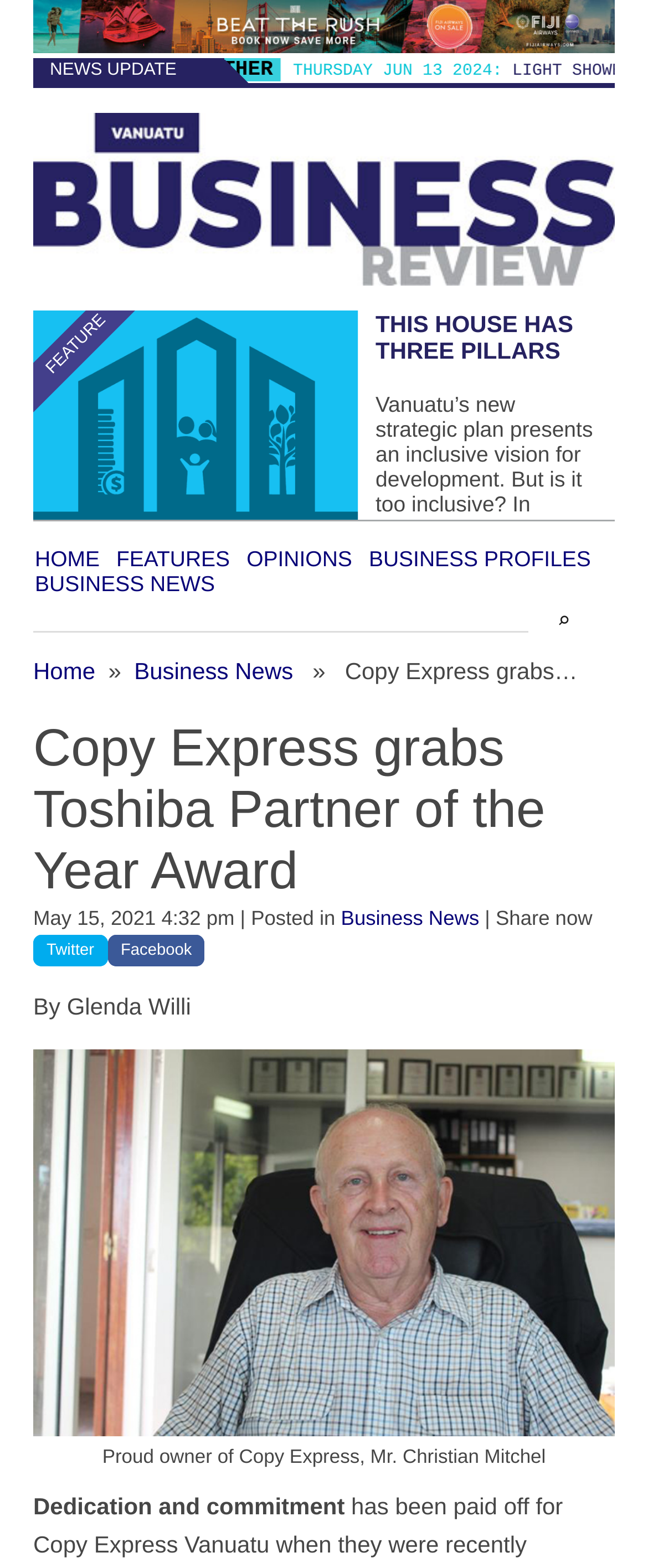Please determine the bounding box coordinates for the UI element described as: "name="properties[Add Name Here]"".

None